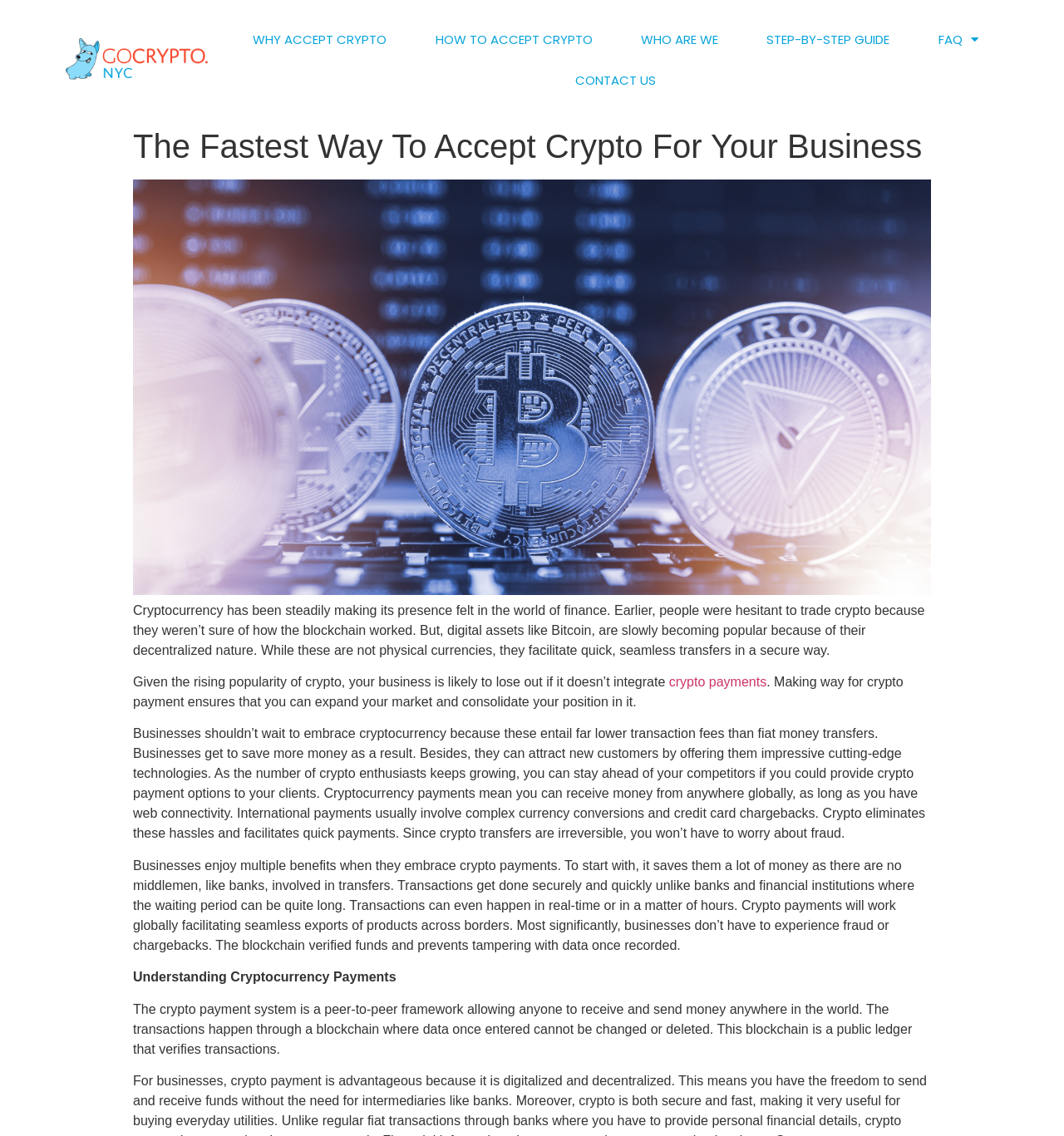What is the advantage of crypto payments for businesses?
Use the image to answer the question with a single word or phrase.

Lower transaction fees